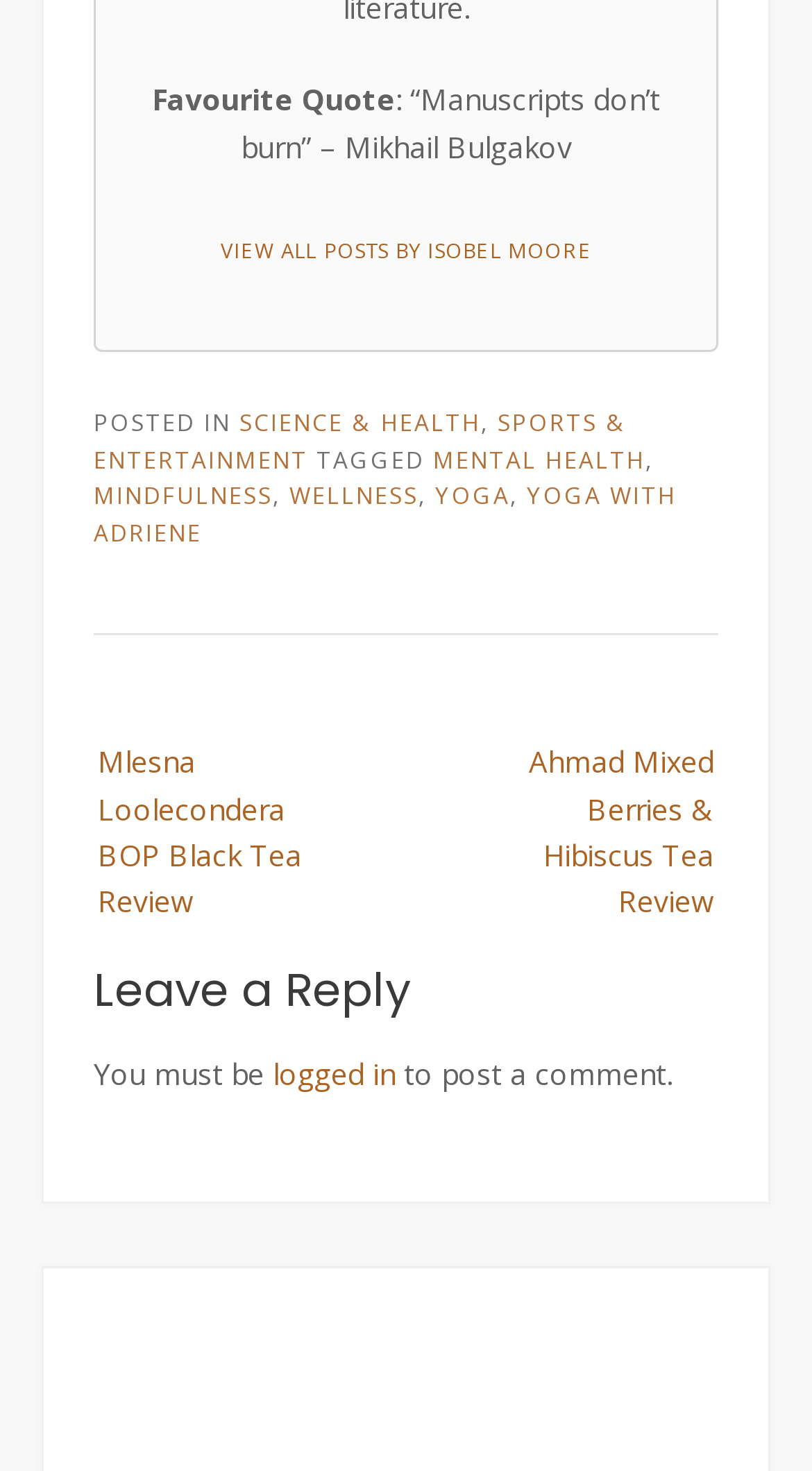Locate the bounding box coordinates of the element I should click to achieve the following instruction: "View Choosing the Right AI Technologies".

None